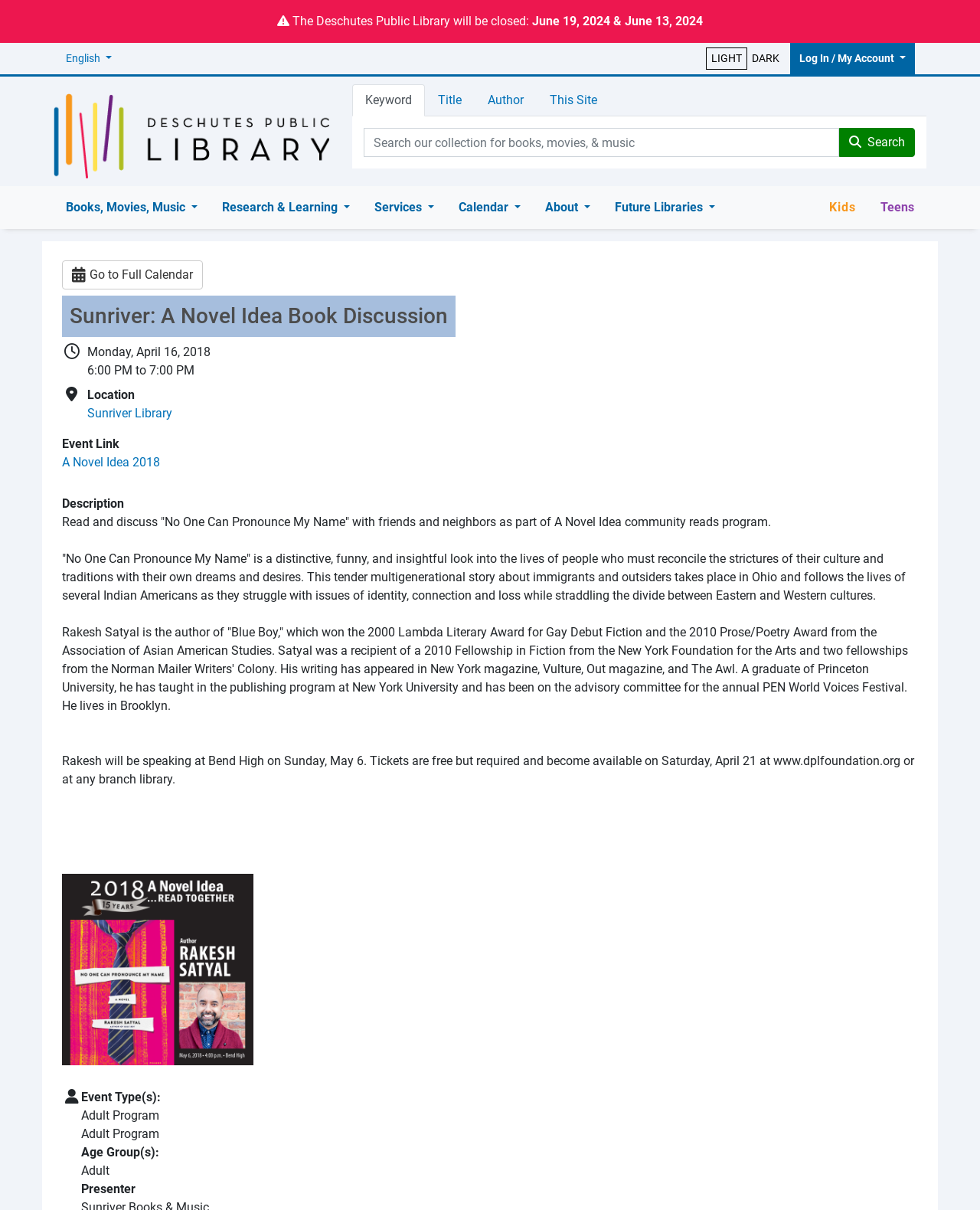Indicate the bounding box coordinates of the element that must be clicked to execute the instruction: "Log in to my account". The coordinates should be given as four float numbers between 0 and 1, i.e., [left, top, right, bottom].

[0.807, 0.035, 0.934, 0.061]